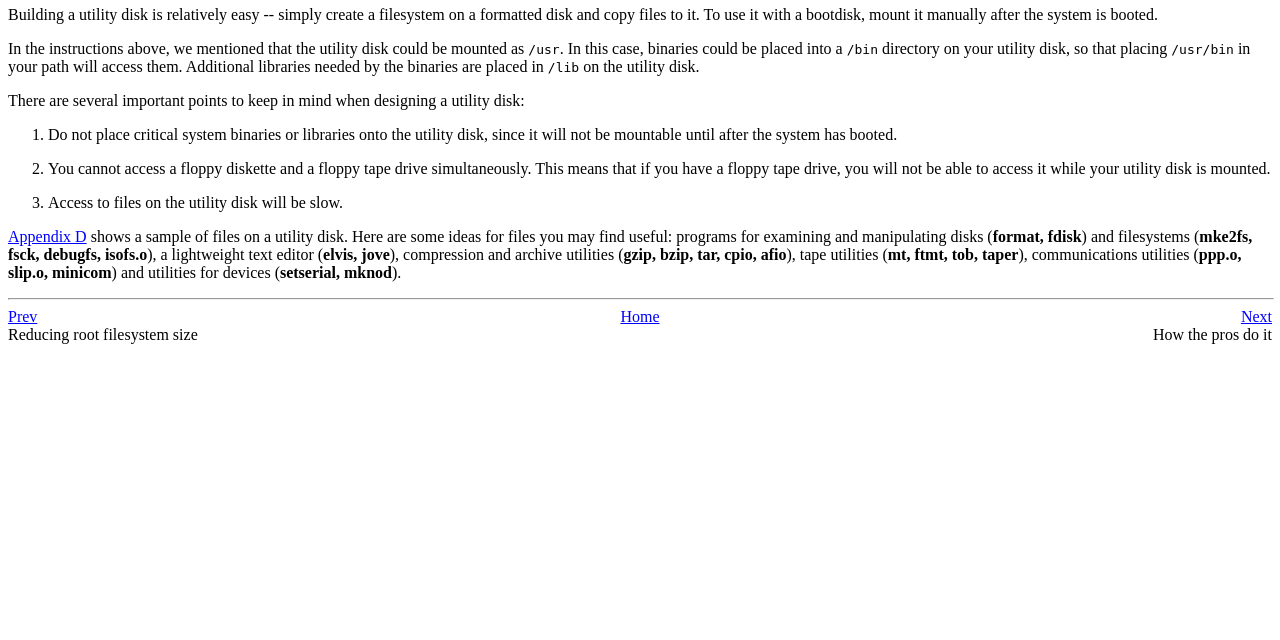Identify the bounding box coordinates for the UI element that matches this description: "Appendix D".

[0.006, 0.356, 0.068, 0.382]